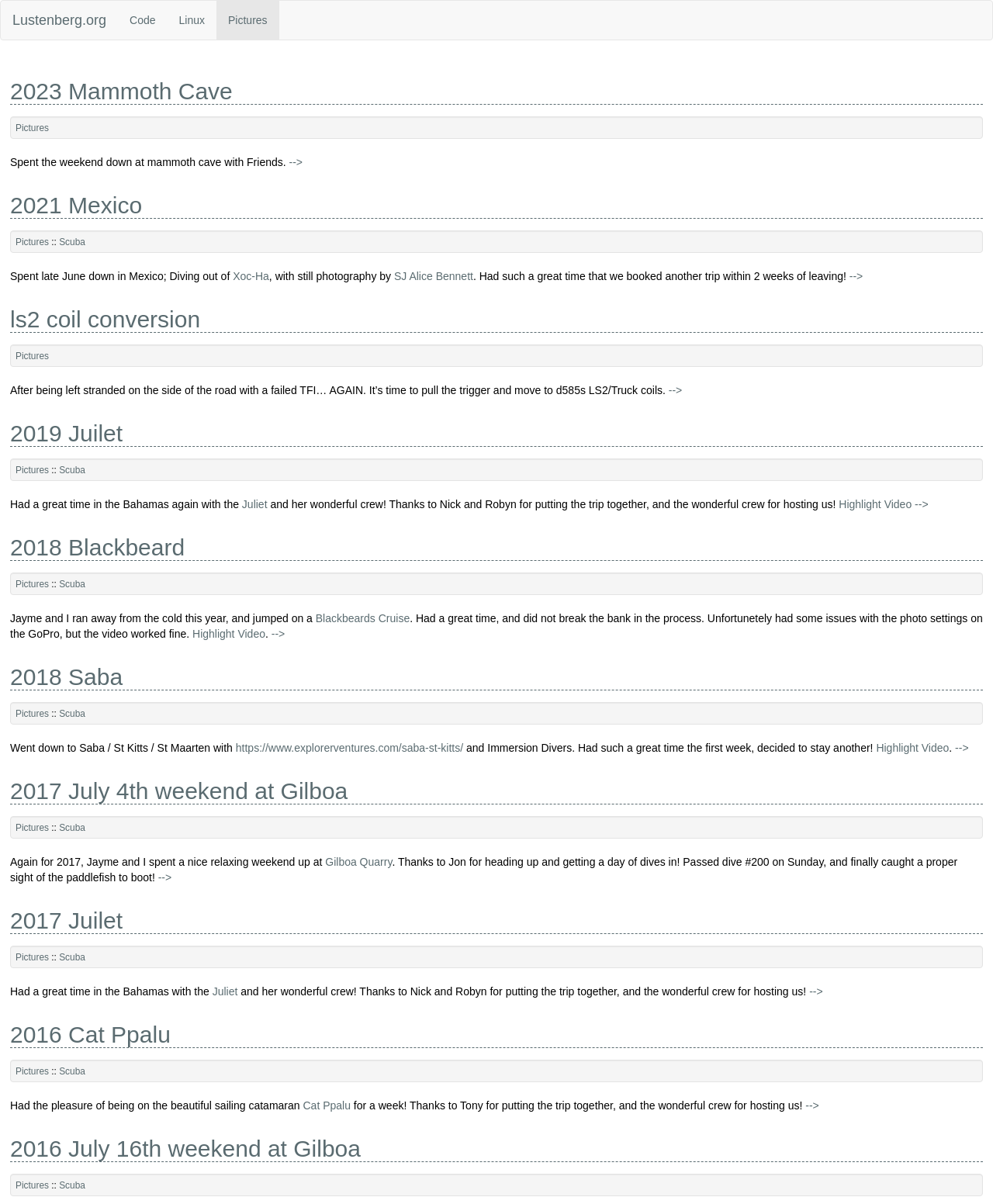Please reply with a single word or brief phrase to the question: 
What is the name of the quarry the author visited in 2017?

Gilboa Quarry